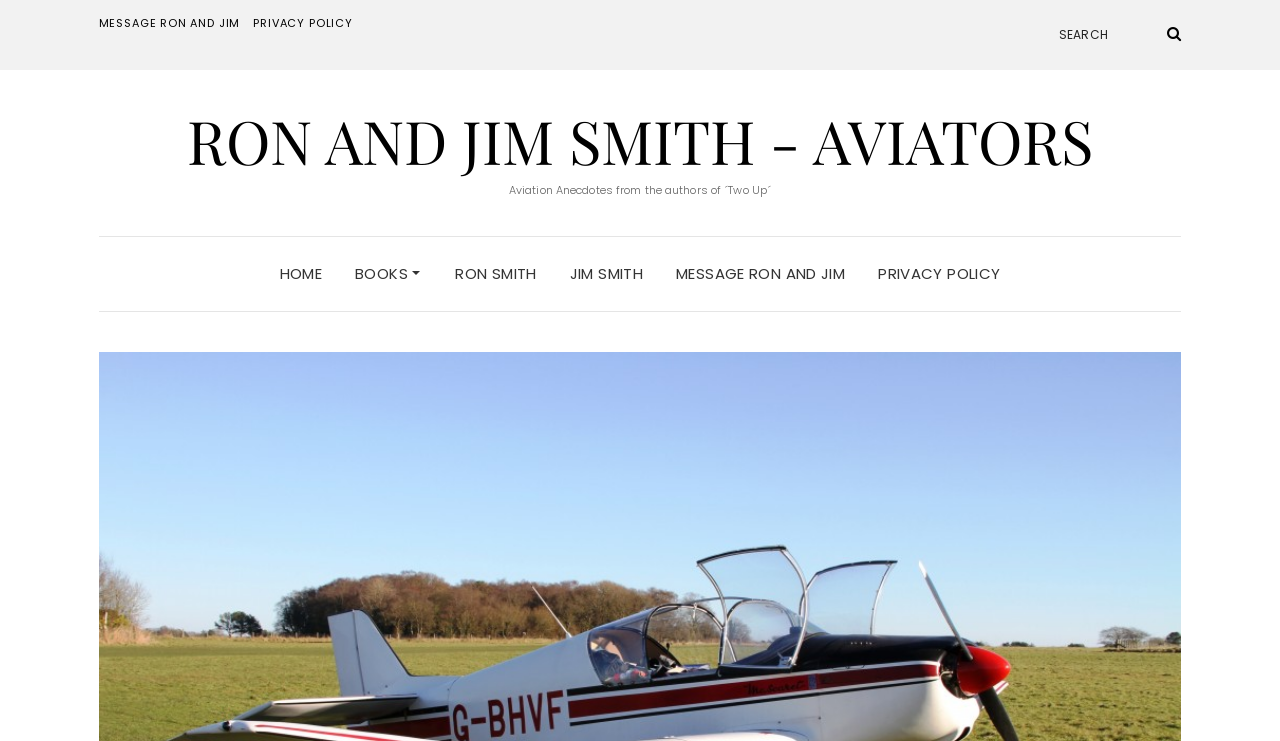How many sections are there in the main navigation menu?
Please respond to the question with a detailed and thorough explanation.

The main navigation menu contains five sections, namely 'HOME', 'BOOKS', 'RON SMITH', 'JIM SMITH', and 'MESSAGE RON AND JIM', which are located below the top navigation bar with y-coordinates ranging from 0.32 to 0.42.